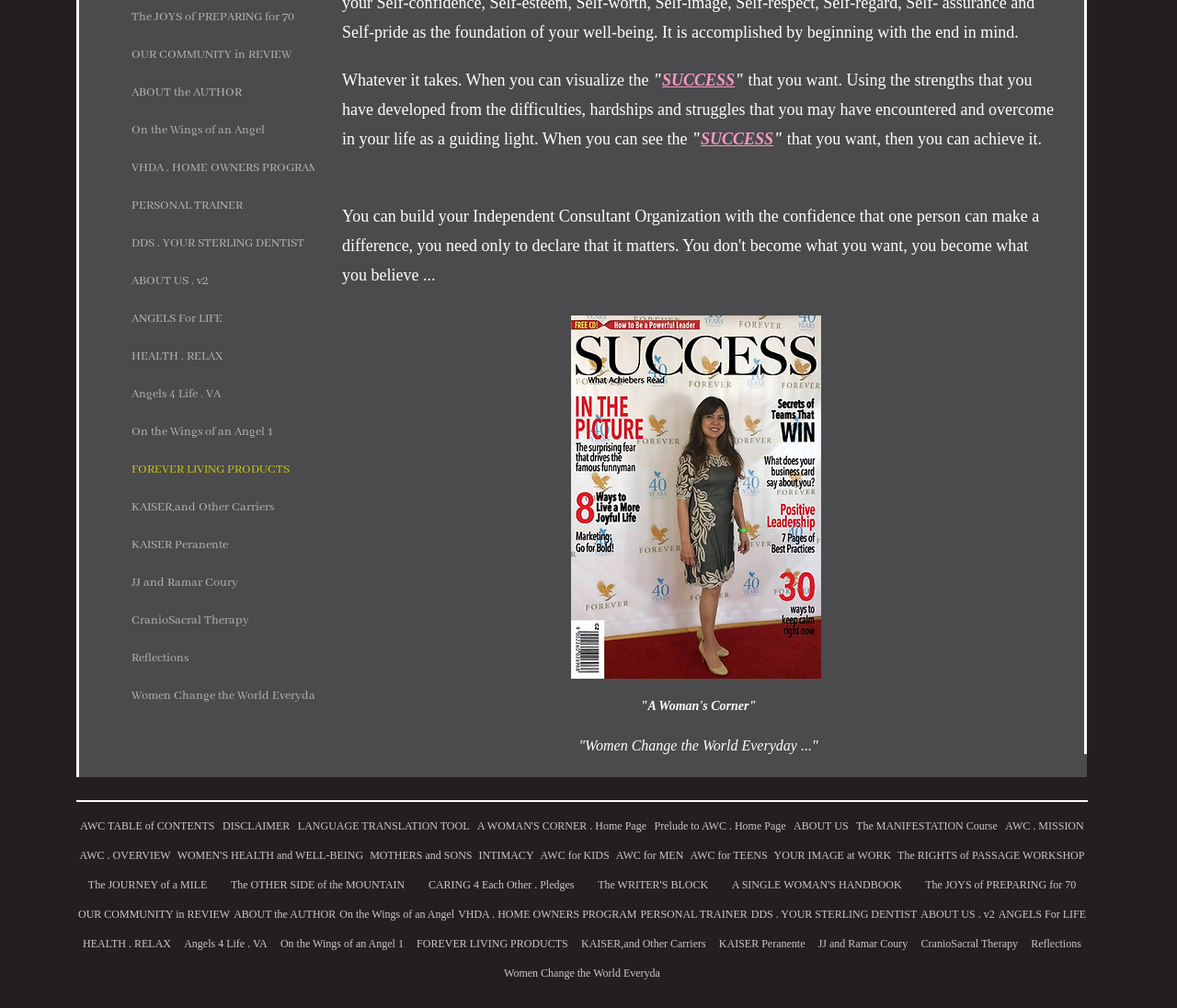Using the provided description: "The MANIFESTATION Course", find the bounding box coordinates of the corresponding UI element. The output should be four float numbers between 0 and 1, in the format [left, top, right, bottom].

[0.724, 0.805, 0.851, 0.834]